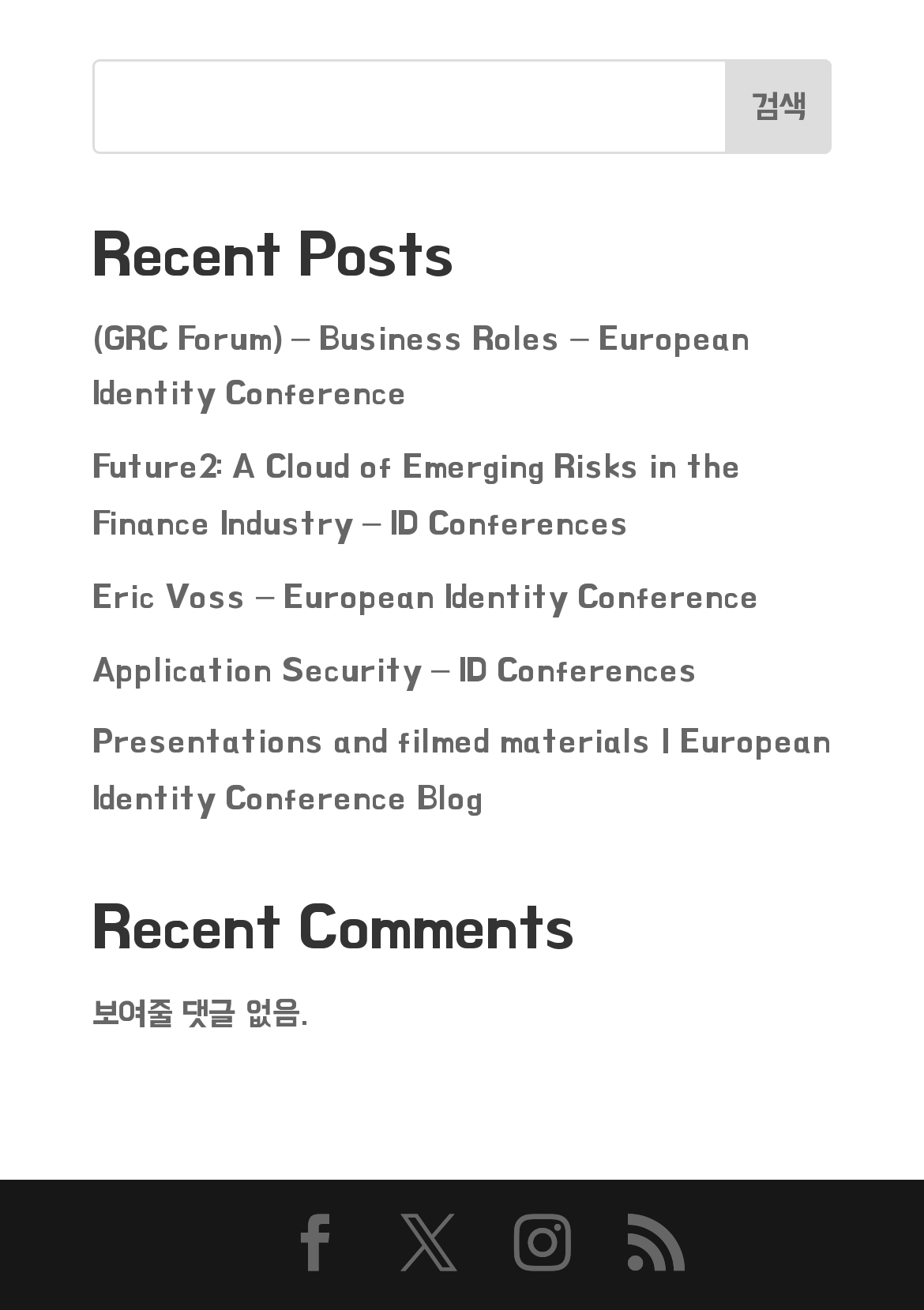Please identify the bounding box coordinates of the element that needs to be clicked to execute the following command: "go to Eric Voss's page". Provide the bounding box using four float numbers between 0 and 1, formatted as [left, top, right, bottom].

[0.1, 0.441, 0.823, 0.468]